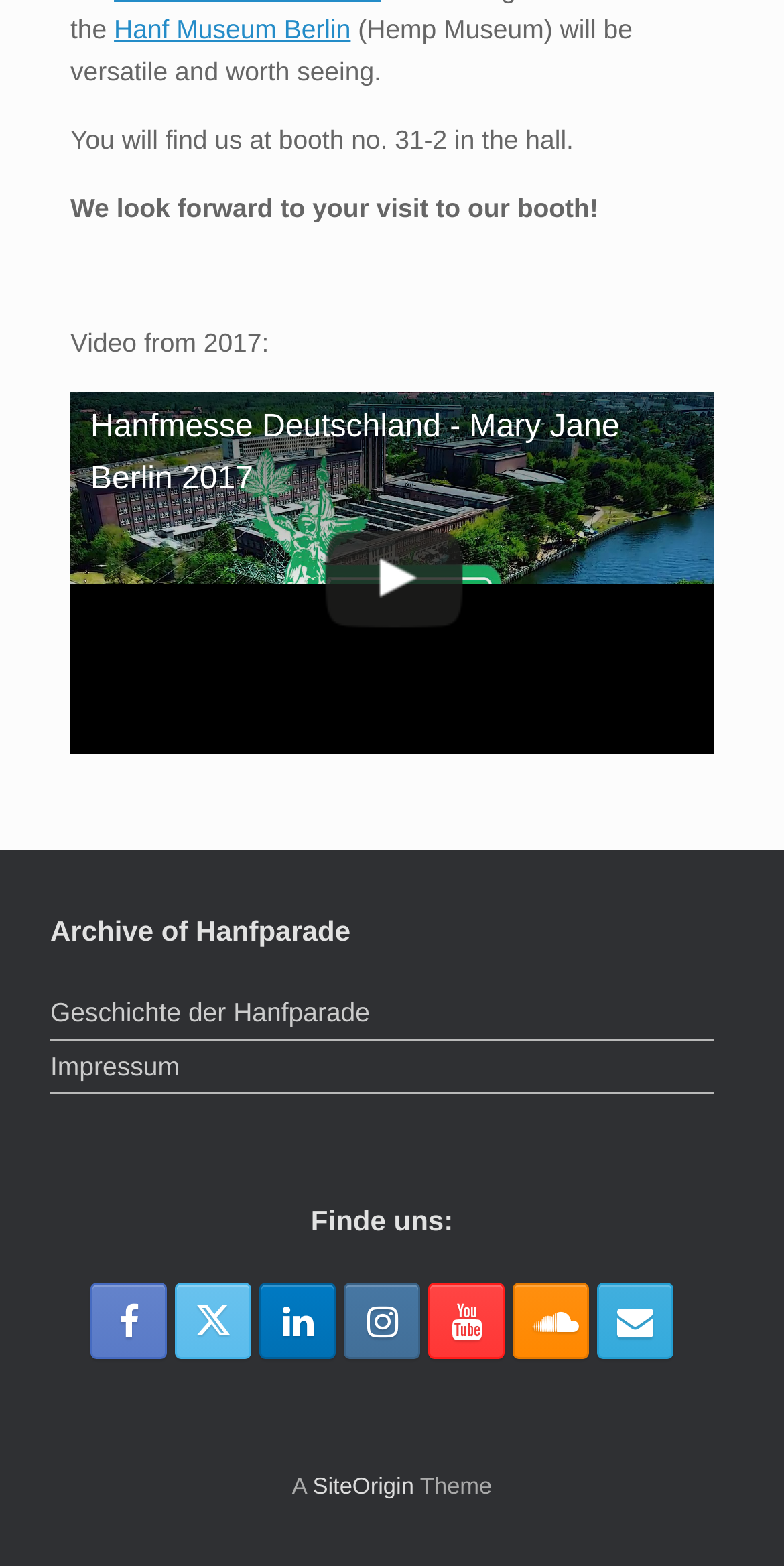Specify the bounding box coordinates of the area to click in order to follow the given instruction: "Check the website's theme."

[0.528, 0.942, 0.628, 0.957]